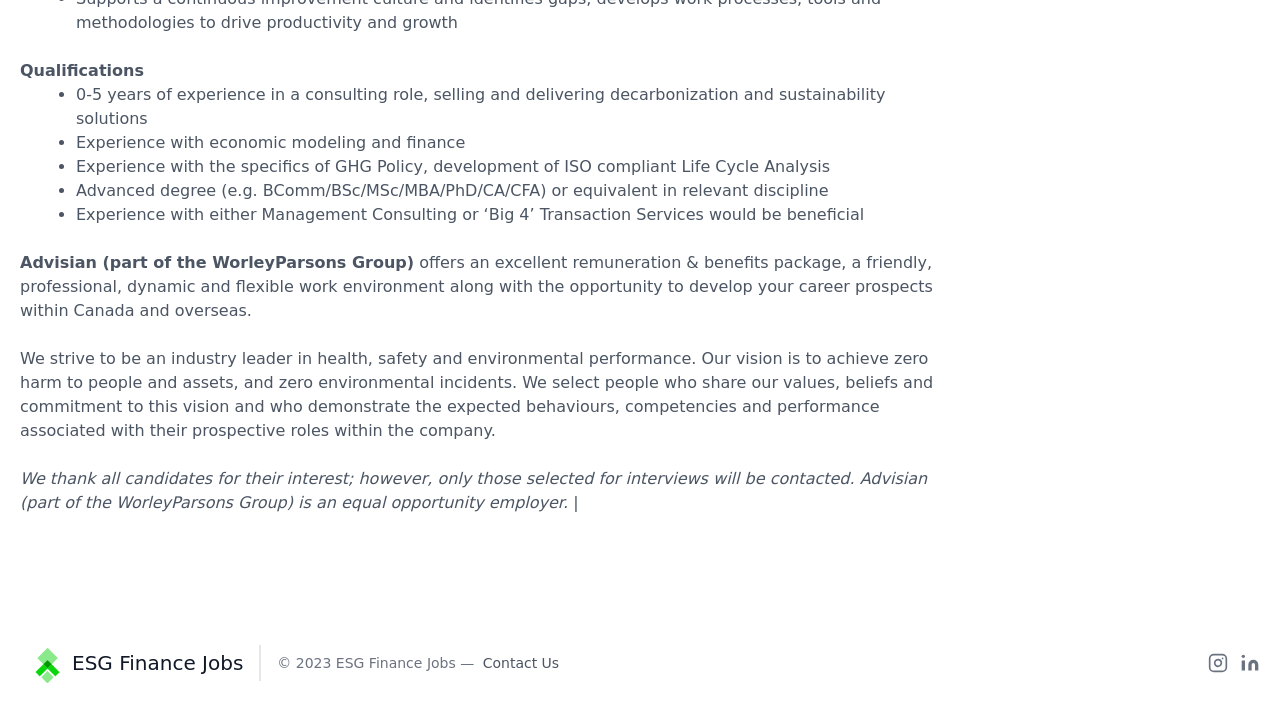What is the company name mentioned in the webpage?
Please use the image to provide an in-depth answer to the question.

The company name is mentioned in the StaticText element with the text 'Advisian (part of the WorleyParsons Group)' which is located at the top of the webpage.